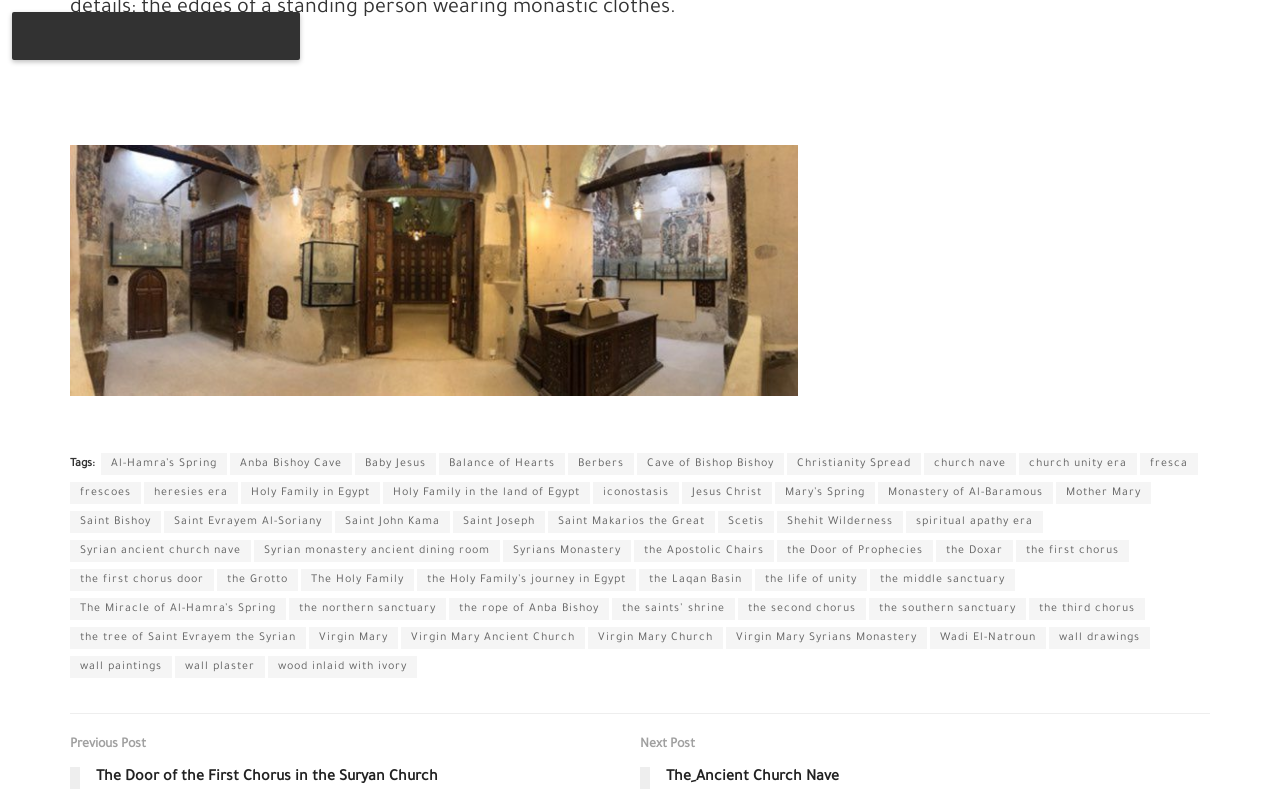Specify the bounding box coordinates for the region that must be clicked to perform the given instruction: "Click on the link 'Wadi El-Natroun'".

[0.727, 0.78, 0.817, 0.807]